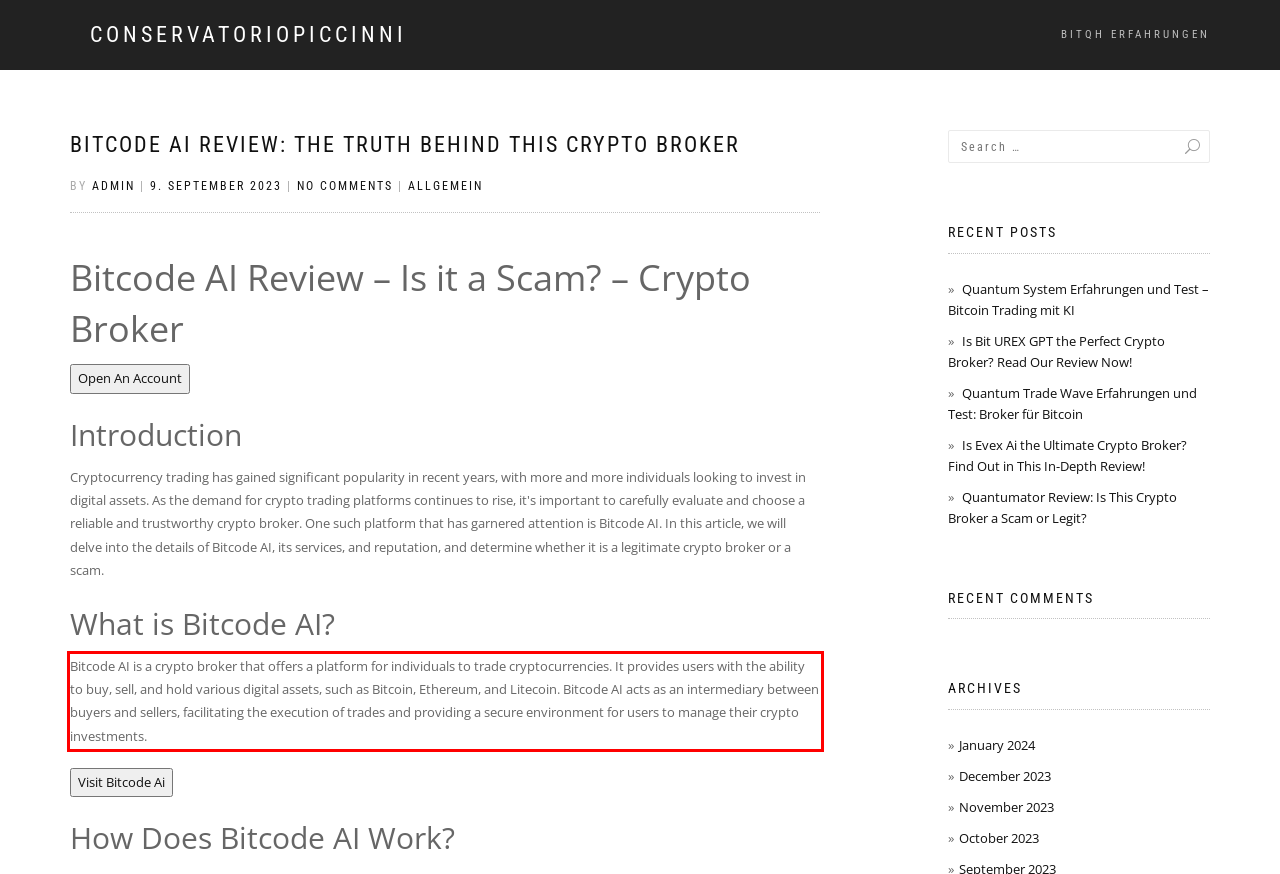With the given screenshot of a webpage, locate the red rectangle bounding box and extract the text content using OCR.

Bitcode AI is a crypto broker that offers a platform for individuals to trade cryptocurrencies. It provides users with the ability to buy, sell, and hold various digital assets, such as Bitcoin, Ethereum, and Litecoin. Bitcode AI acts as an intermediary between buyers and sellers, facilitating the execution of trades and providing a secure environment for users to manage their crypto investments.